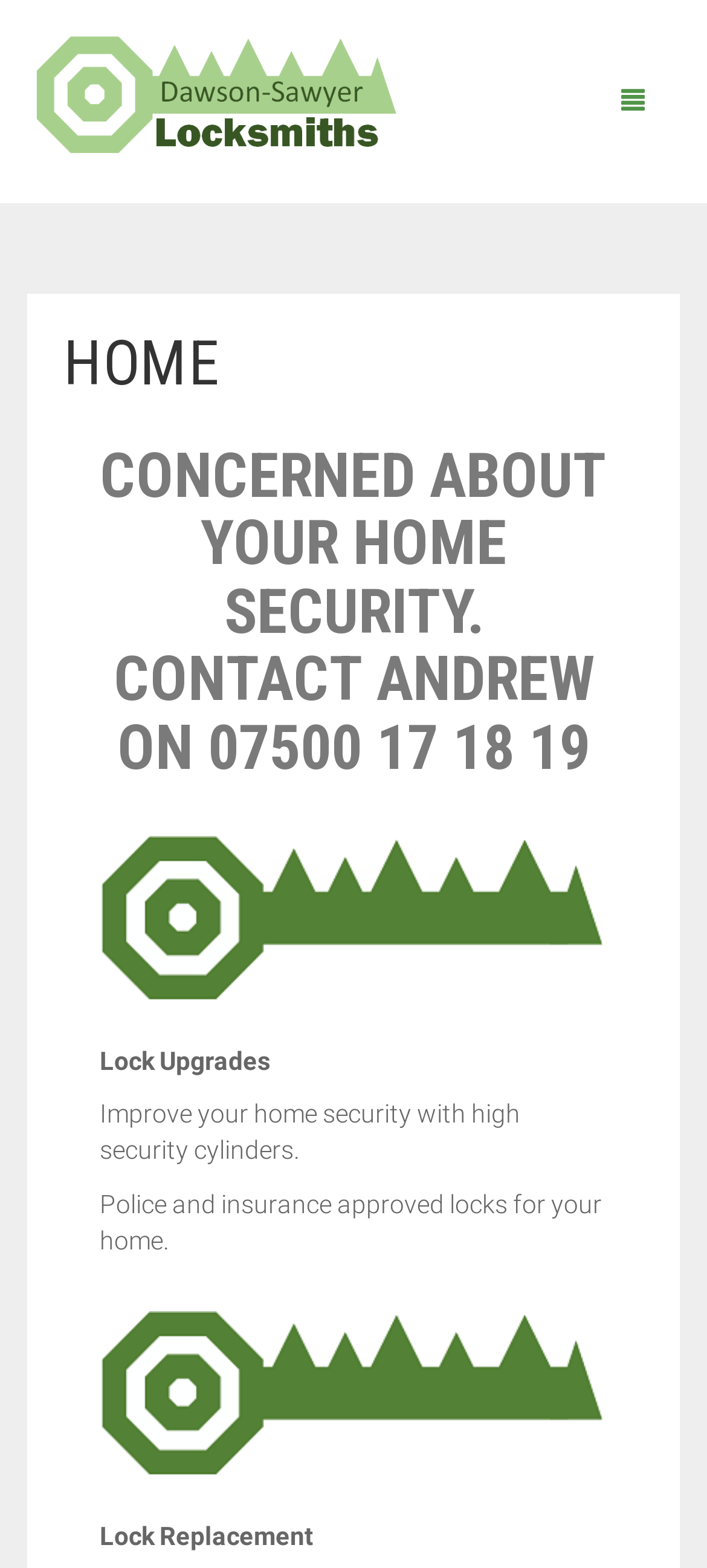Offer an extensive depiction of the webpage and its key elements.

The webpage is about Dawson-Sawyer Locksmiths, an independent locksmith service in Barnsley that provides police-approved solutions to improve home security. 

At the top of the page, there are two links, one on the left and one on the right, with no descriptive text. Below them, there is a horizontal navigation menu with links to different sections of the website, including "HOME", "SERVICES", "VIDEOS", "BLOG", and "ABOUT US". 

Below the navigation menu, there is a large heading that reads "HOME" and another heading that says "CONCERNED ABOUT YOUR HOME SECURITY." followed by a call-to-action to contact Andrew. 

On the left side of the page, there is a section with the company's logo, which is an image, and a link to the company's name. Below the logo, there are three paragraphs of text describing the locksmith services, including lock upgrades, police-approved locks, and lock replacement. 

On the right side of the page, there is another instance of the company's logo and a link to the company's name.